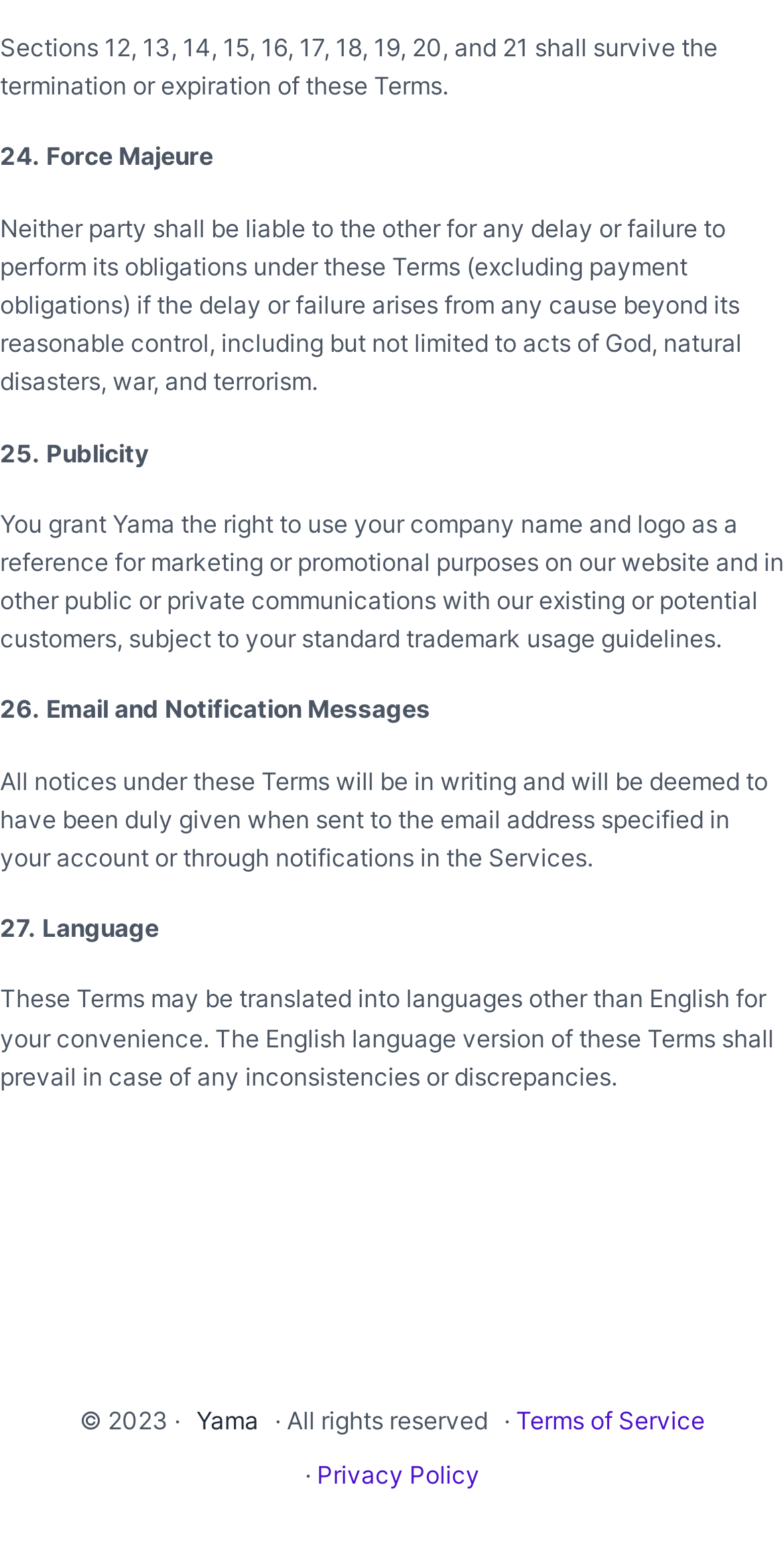From the webpage screenshot, predict the bounding box of the UI element that matches this description: "Privacy Policy".

[0.404, 0.936, 0.612, 0.956]